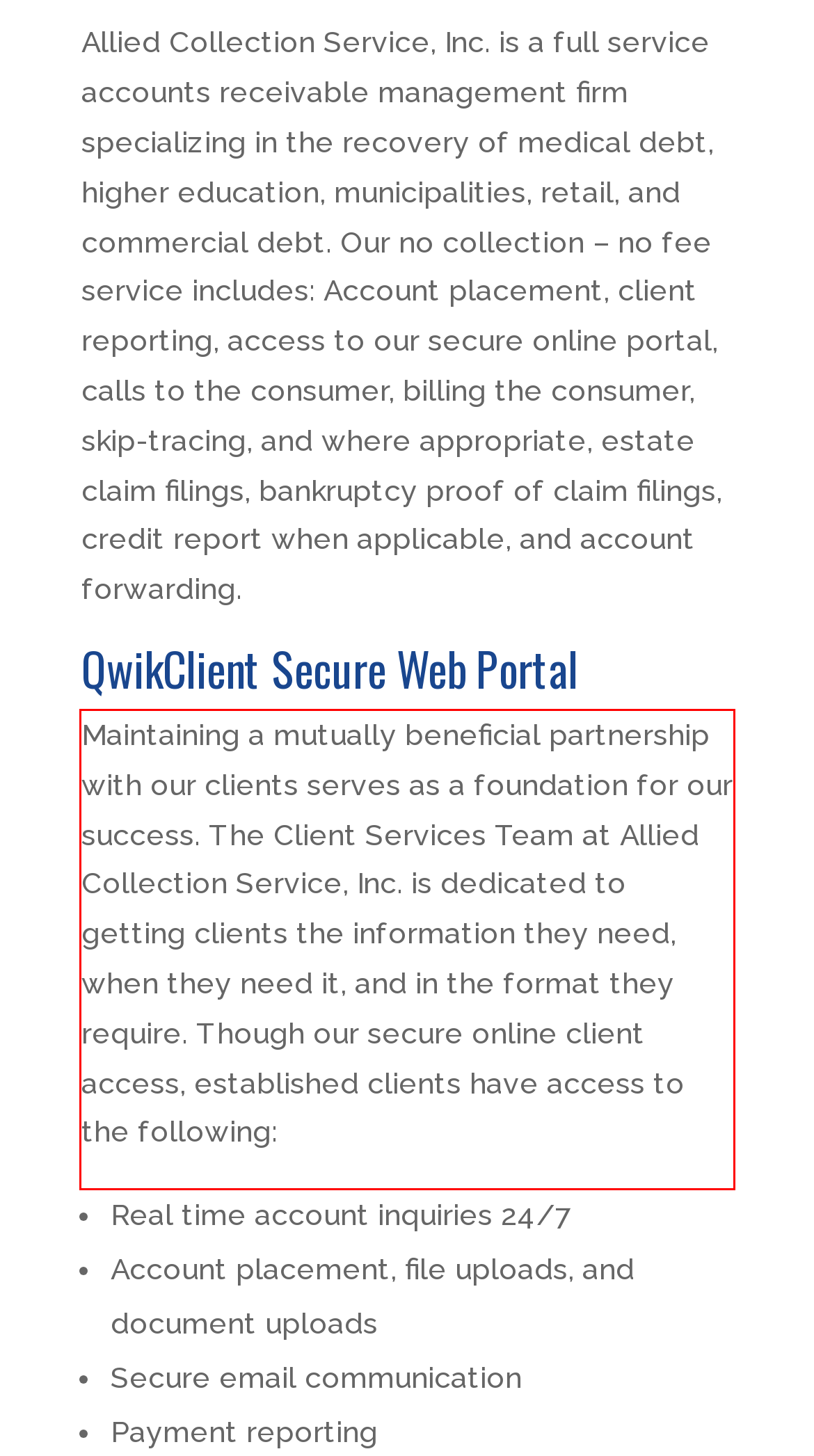Extract and provide the text found inside the red rectangle in the screenshot of the webpage.

Maintaining a mutually beneficial partnership with our clients serves as a foundation for our success. The Client Services Team at Allied Collection Service, Inc. is dedicated to getting clients the information they need, when they need it, and in the format they require. Though our secure online client access, established clients have access to the following: